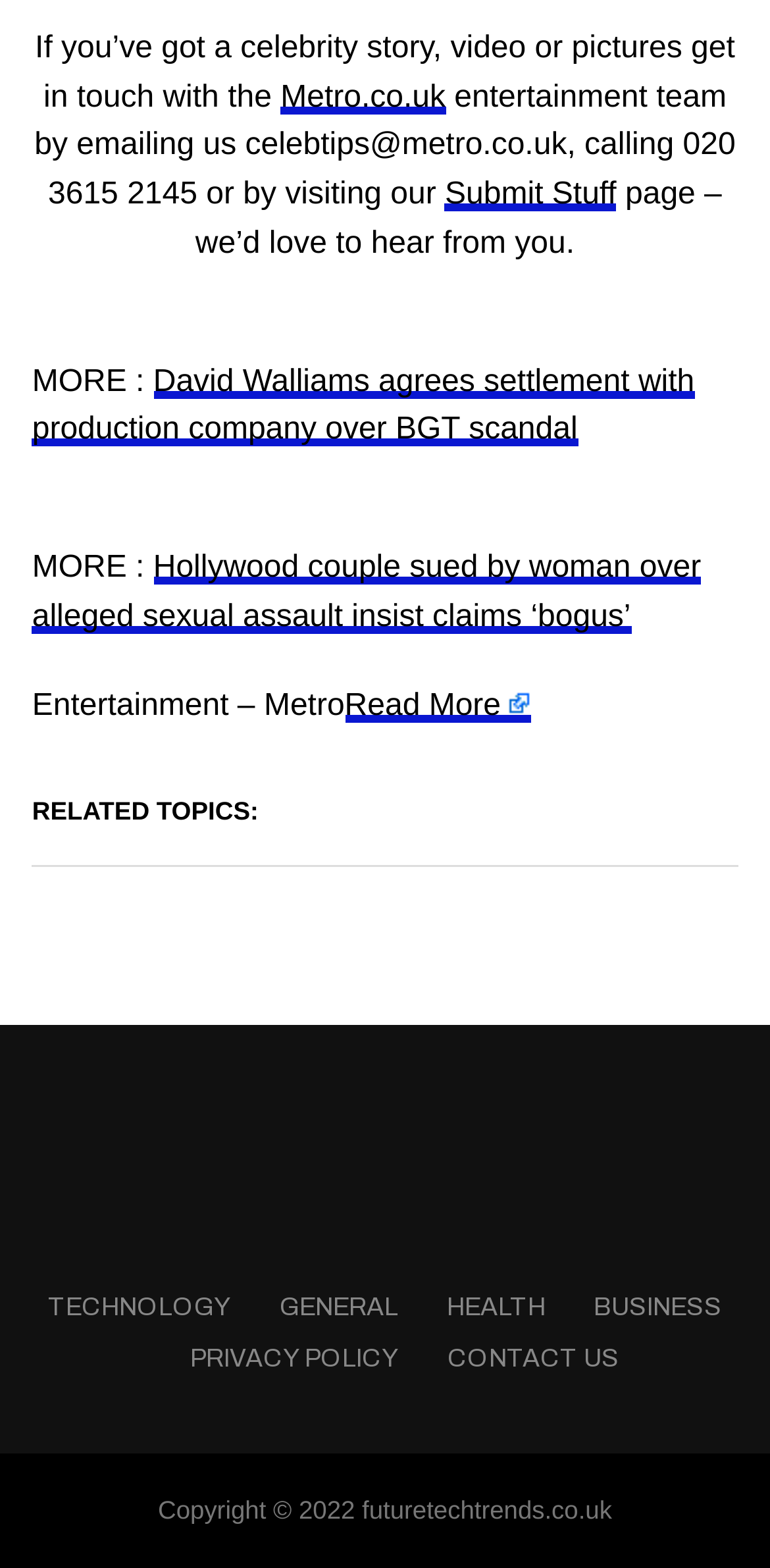Please identify the bounding box coordinates of the element on the webpage that should be clicked to follow this instruction: "contact the entertainment team". The bounding box coordinates should be given as four float numbers between 0 and 1, formatted as [left, top, right, bottom].

[0.045, 0.02, 0.954, 0.073]